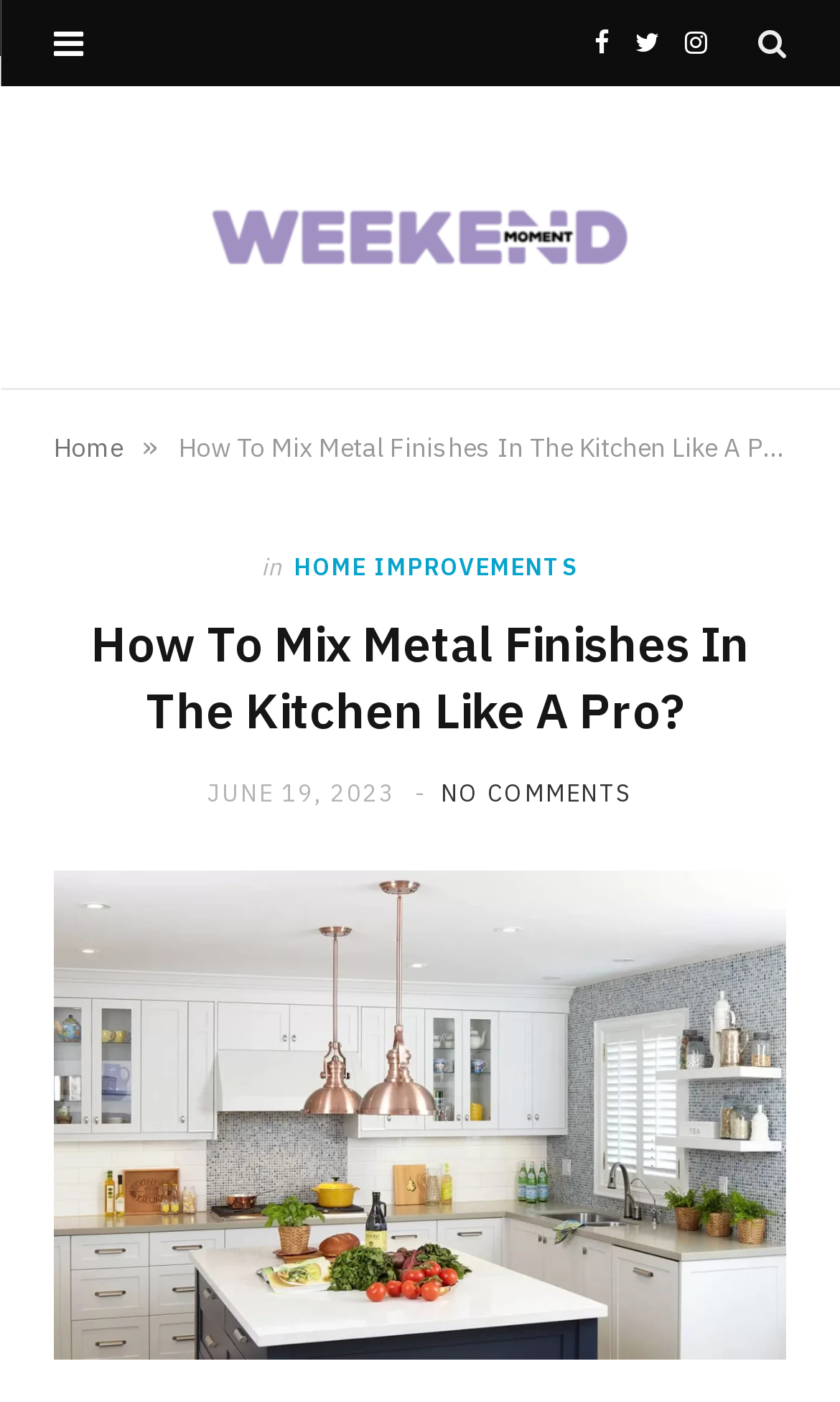Given the element description , identify the bounding box coordinates for the UI element on the webpage screenshot. The format should be (top-left x, top-left y, bottom-right x, bottom-right y), with values between 0 and 1.

None